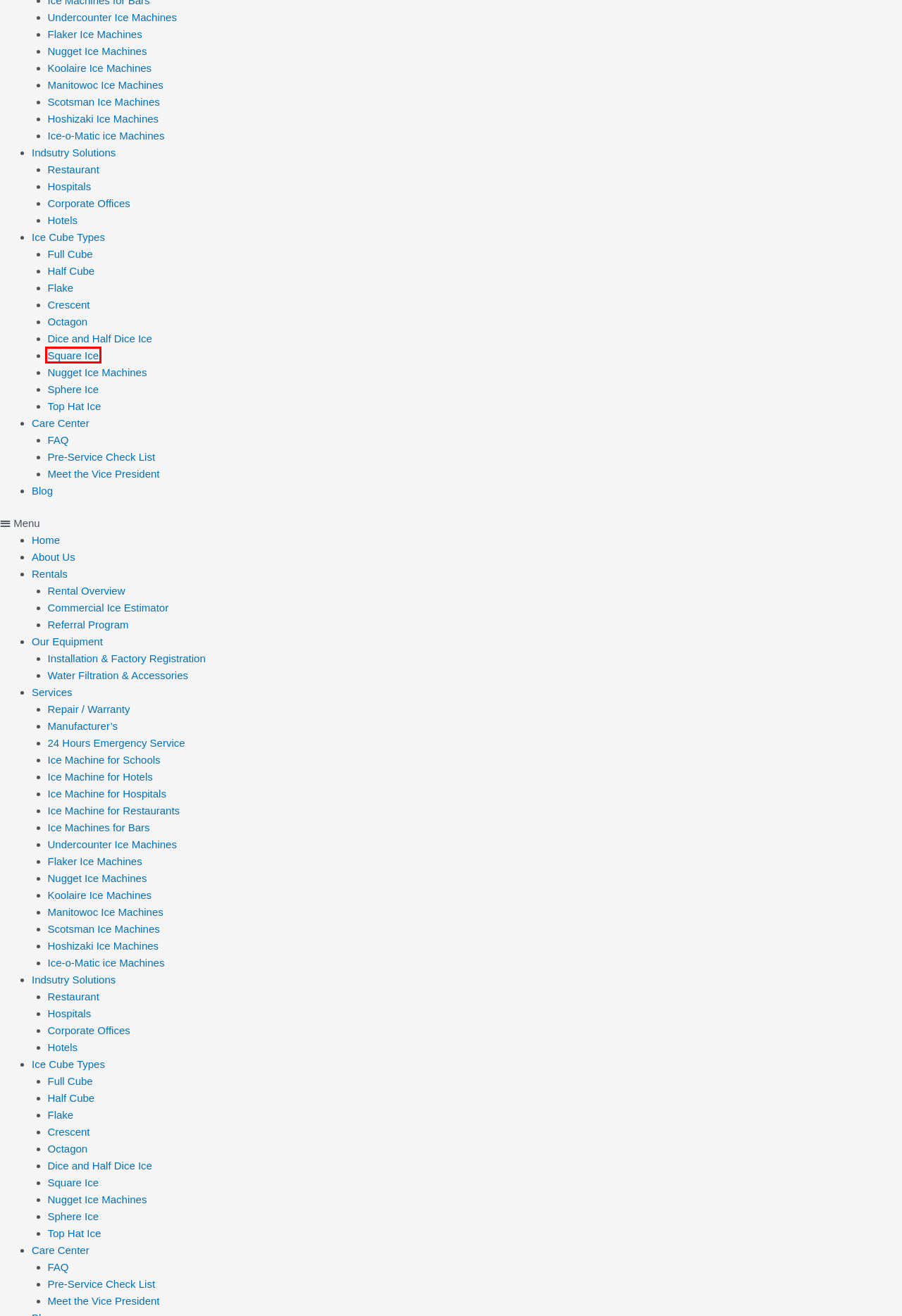Examine the screenshot of the webpage, noting the red bounding box around a UI element. Pick the webpage description that best matches the new page after the element in the red bounding box is clicked. Here are the candidates:
A. About Us - LA ICE MACHINE
B. Ice Machine For Hospital | Rent Ice Machine For Hospitals - LA Ice Machine
C. Scotsman Ice Machines | LA ICE MACHINE
D. Rent Ice Machine For Resturant | Ice Machine For Restaurant - LA Ice Machine
E. Full Cube - LA-ICE-MACHINE
F. Manitowoc Ice | LA ICE MACHINE
G. Octagon - LA-ICE-MACHINE
H. Square Ice| Ice Types| La Ice Machine

H